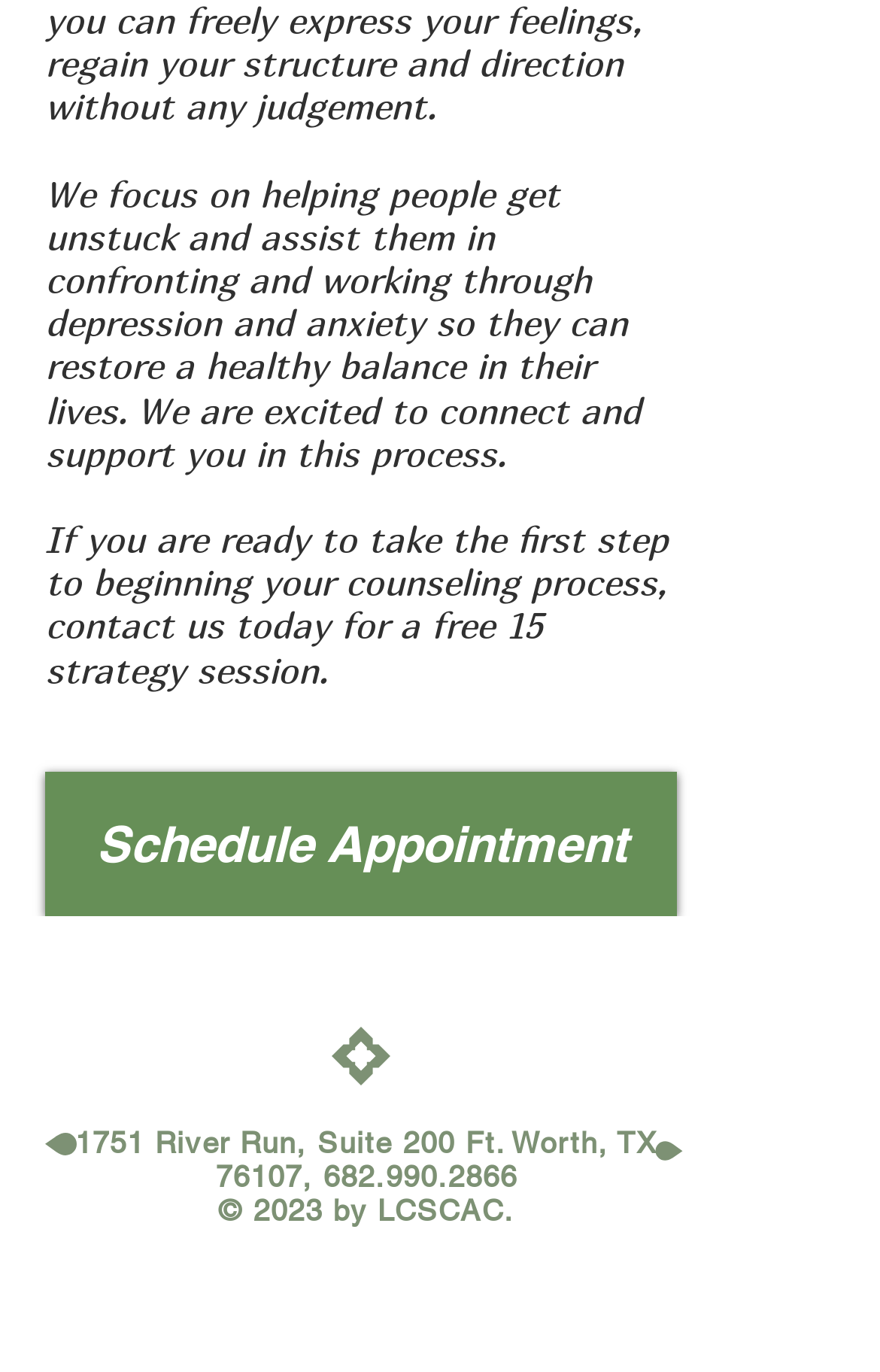Look at the image and answer the question in detail:
What is the copyright year of the website?

The copyright year of the website is mentioned in the StaticText element with bounding box coordinates [0.249, 0.87, 0.585, 0.894] as 2023 by LCSCAC.